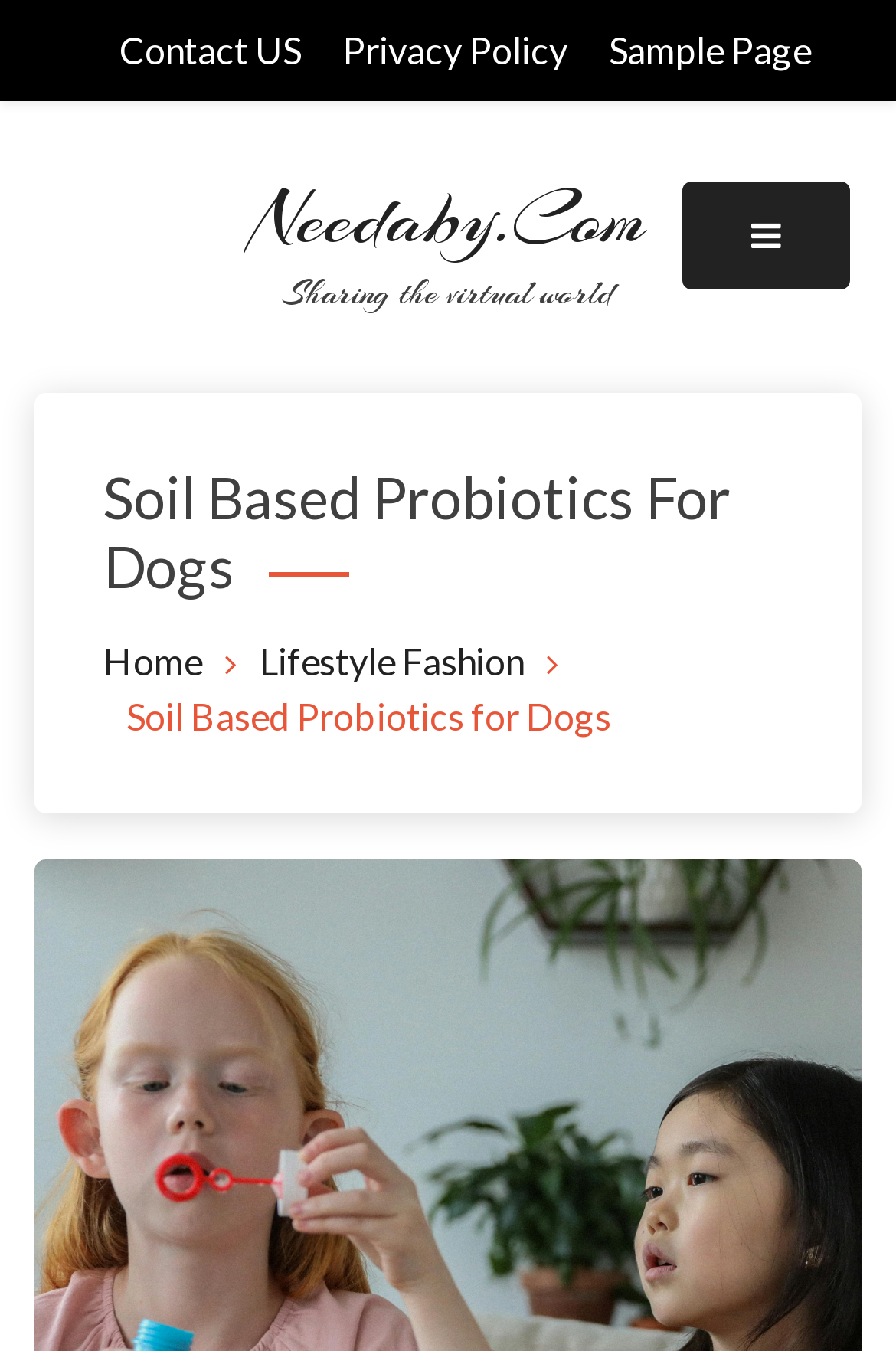What is the current page about? Refer to the image and provide a one-word or short phrase answer.

Soil Based Probiotics For Dogs